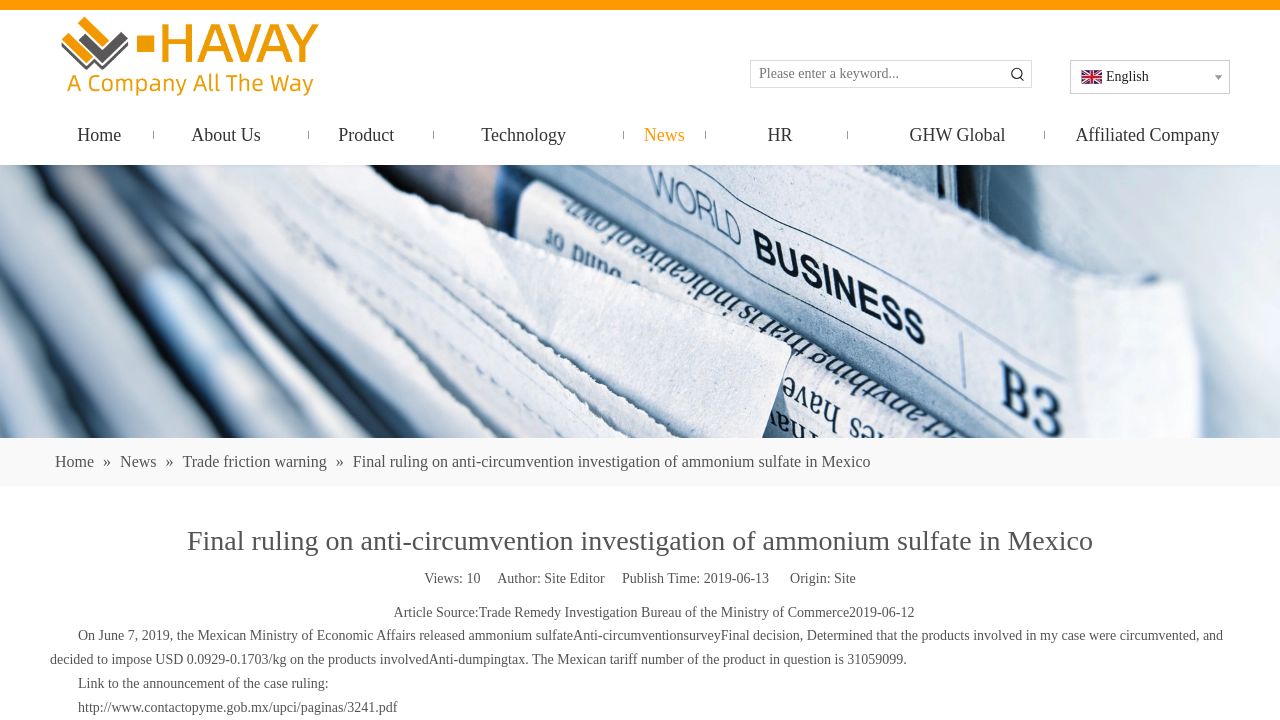Please answer the following question using a single word or phrase: 
How many views does the article have?

10